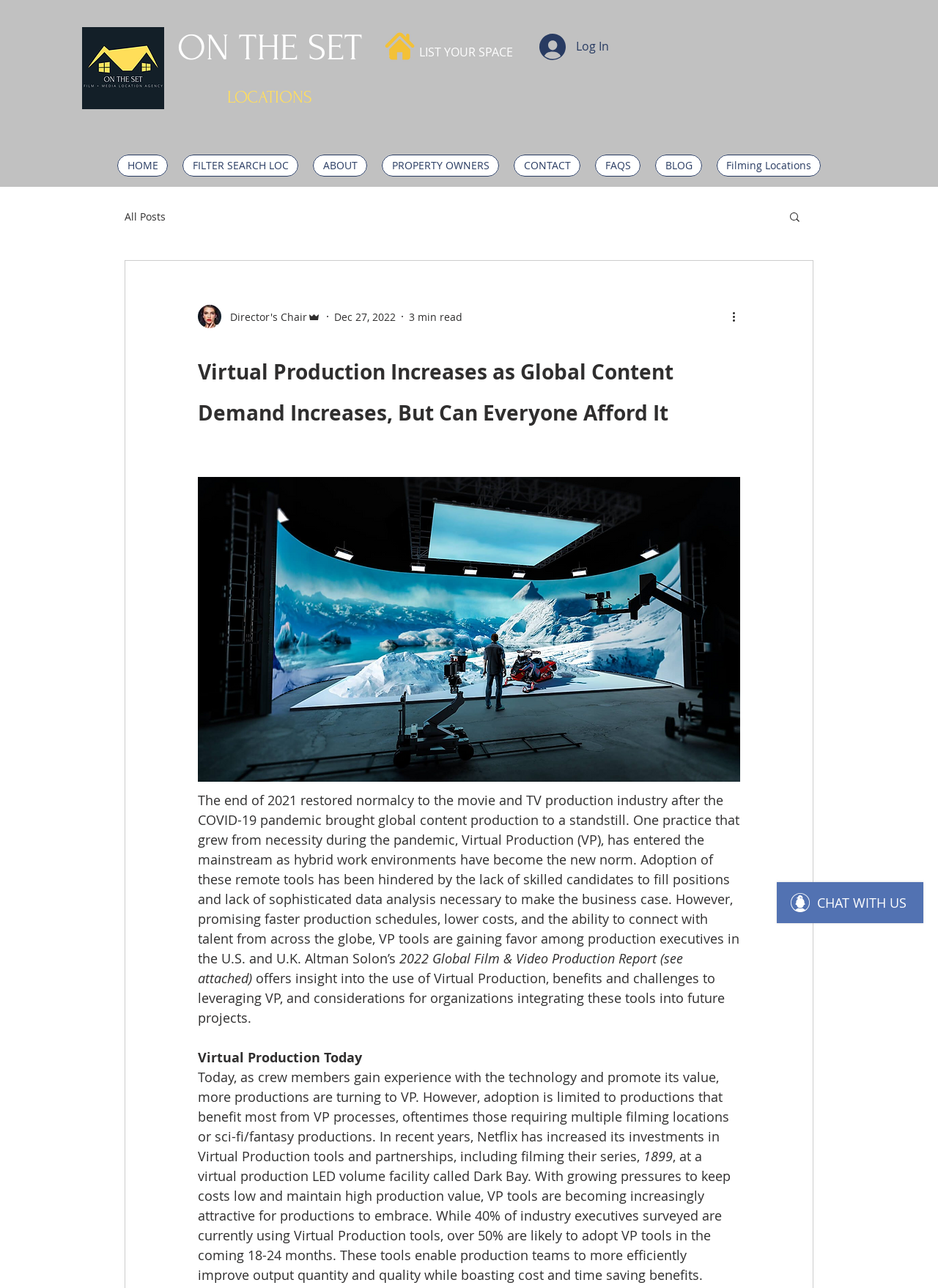What is the topic of the article on the webpage?
Please look at the screenshot and answer in one word or a short phrase.

Virtual Production